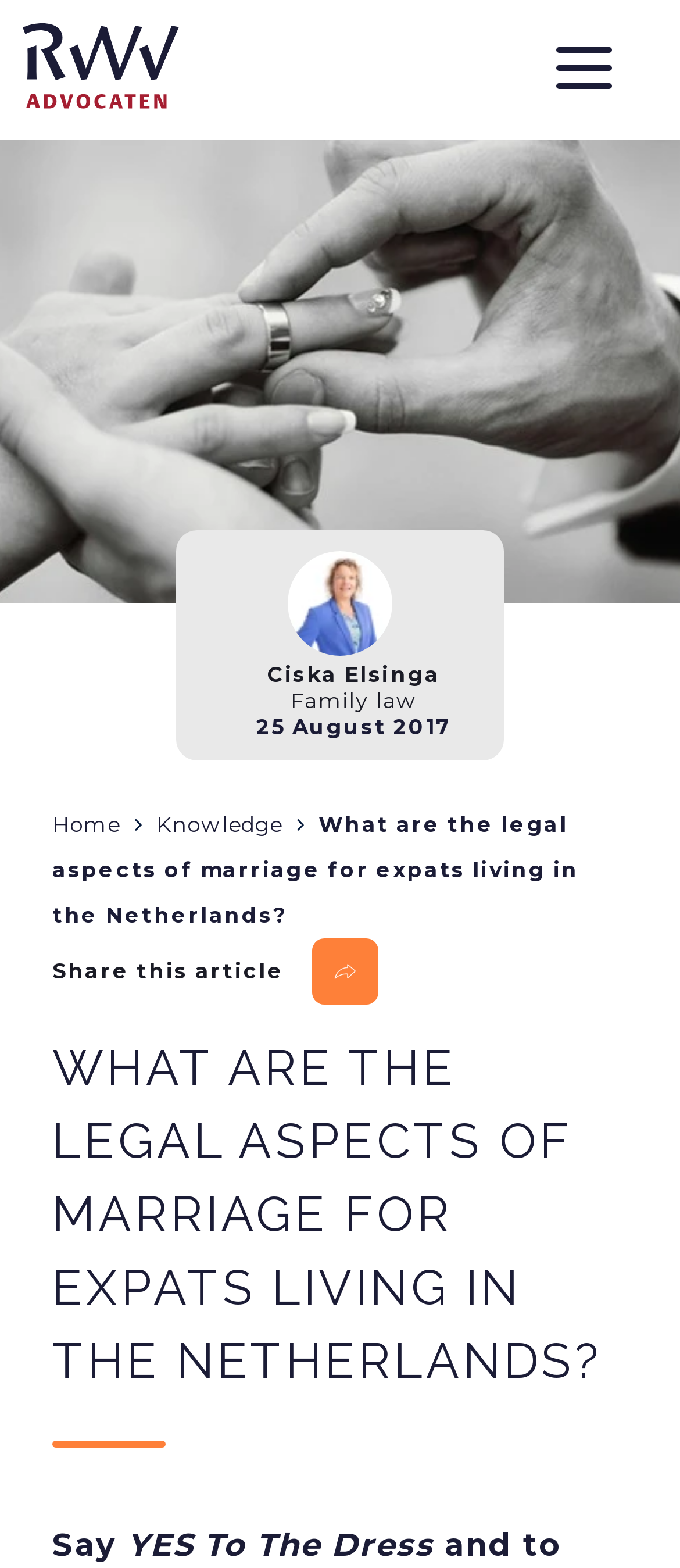Pinpoint the bounding box coordinates of the element to be clicked to execute the instruction: "Search for something".

[0.031, 0.109, 0.969, 0.165]